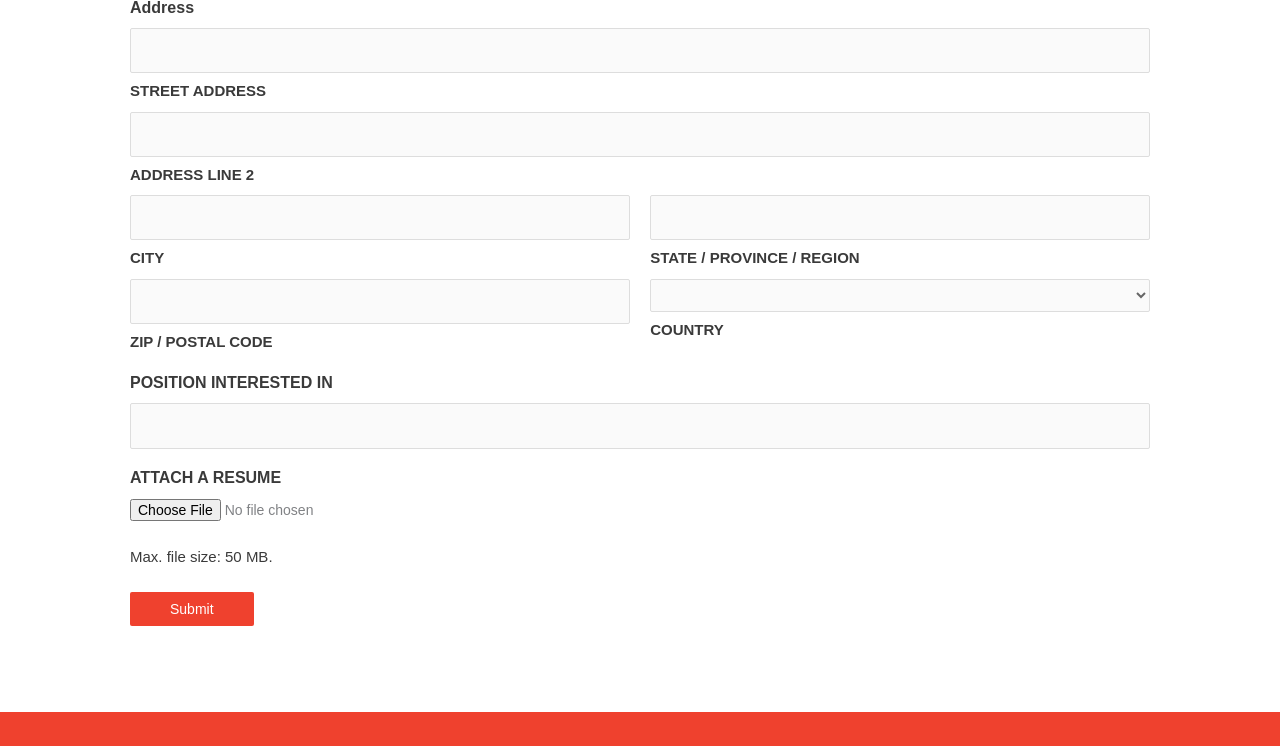Identify the bounding box coordinates of the region that needs to be clicked to carry out this instruction: "Attach a resume". Provide these coordinates as four float numbers ranging from 0 to 1, i.e., [left, top, right, bottom].

[0.102, 0.667, 0.898, 0.701]